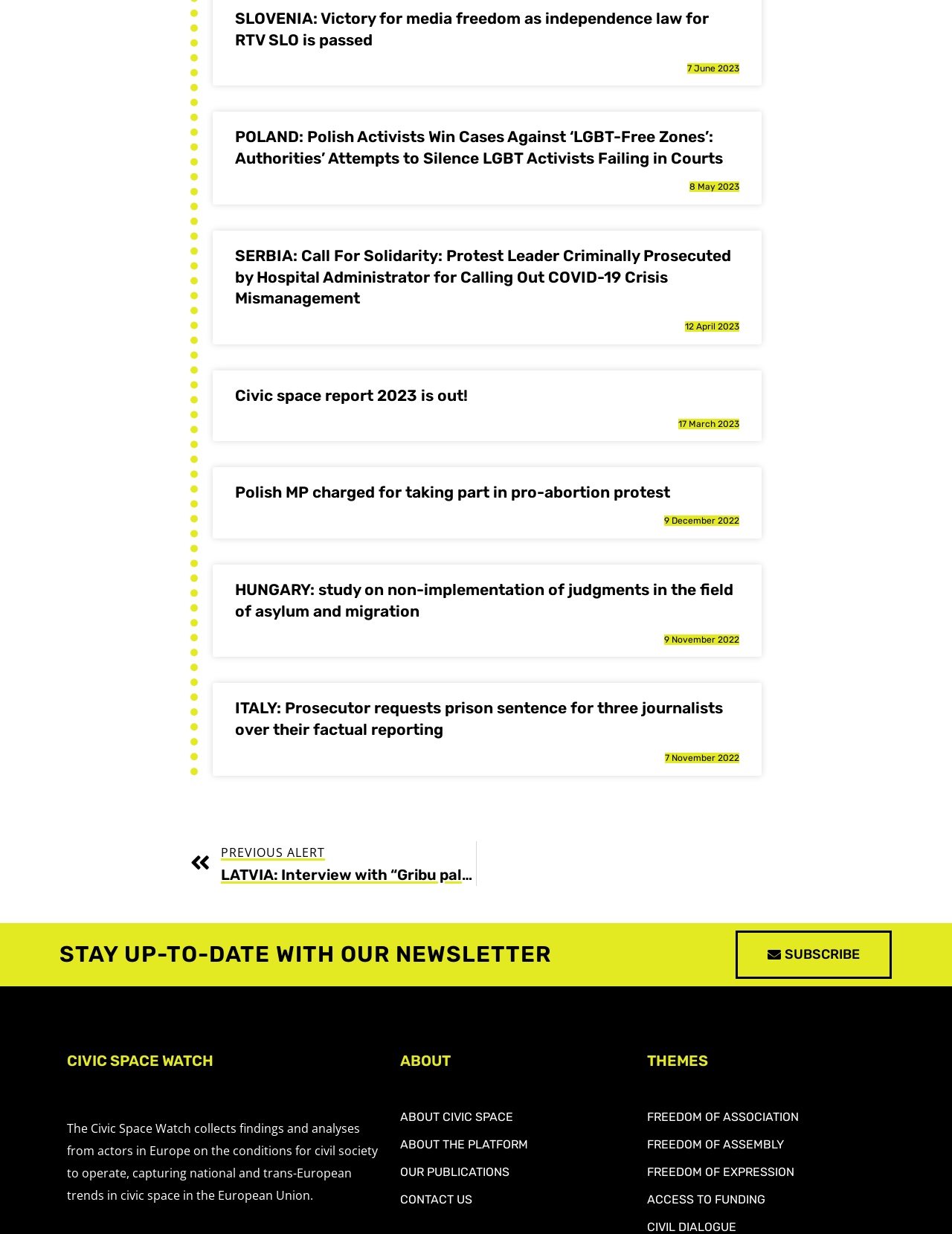What is the name of the platform that collects findings and analyses on civil society?
Based on the visual, give a brief answer using one word or a short phrase.

Civic Space Watch